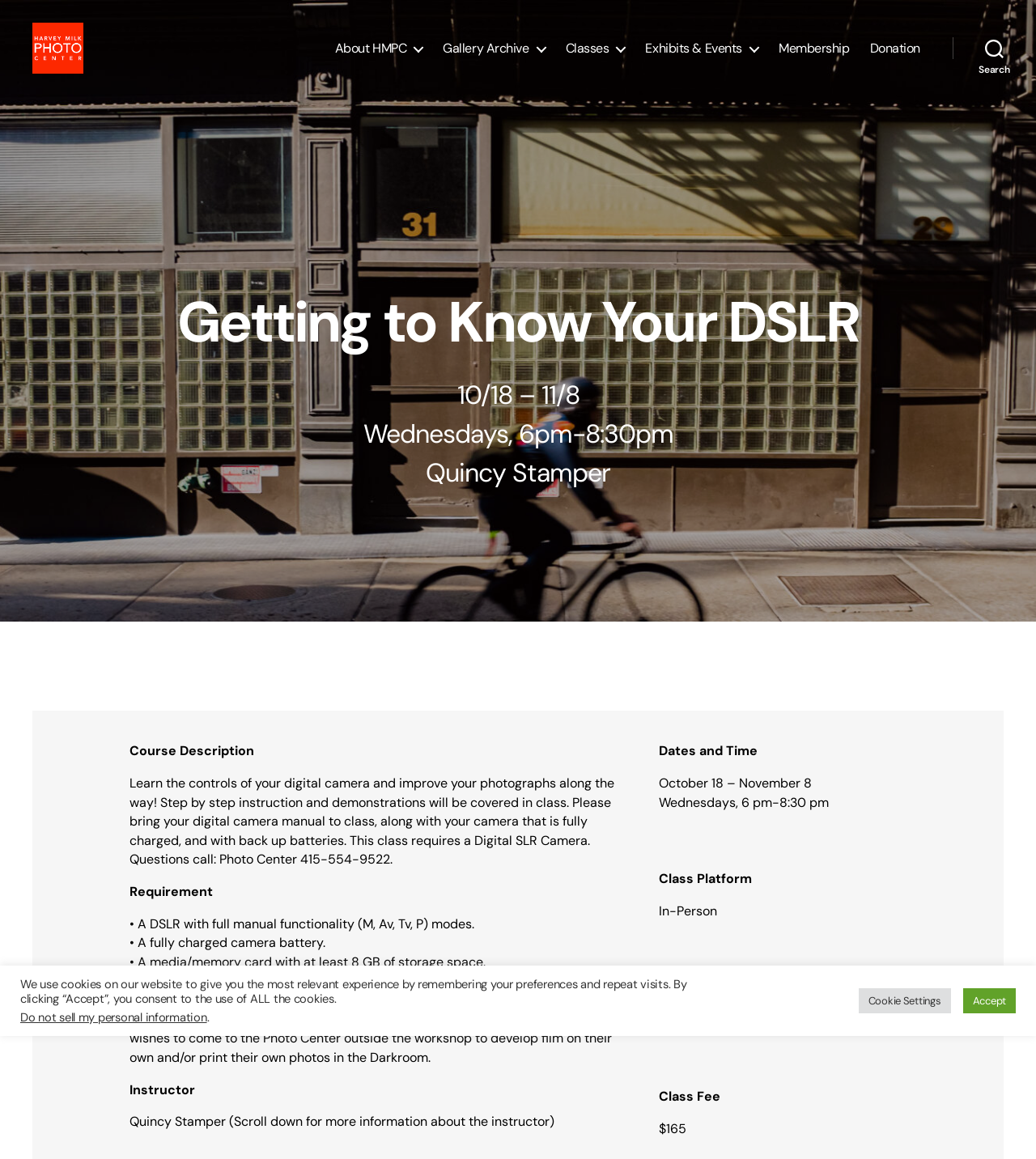Based on the element description: "Classes", identify the UI element and provide its bounding box coordinates. Use four float numbers between 0 and 1, [left, top, right, bottom].

[0.546, 0.044, 0.604, 0.058]